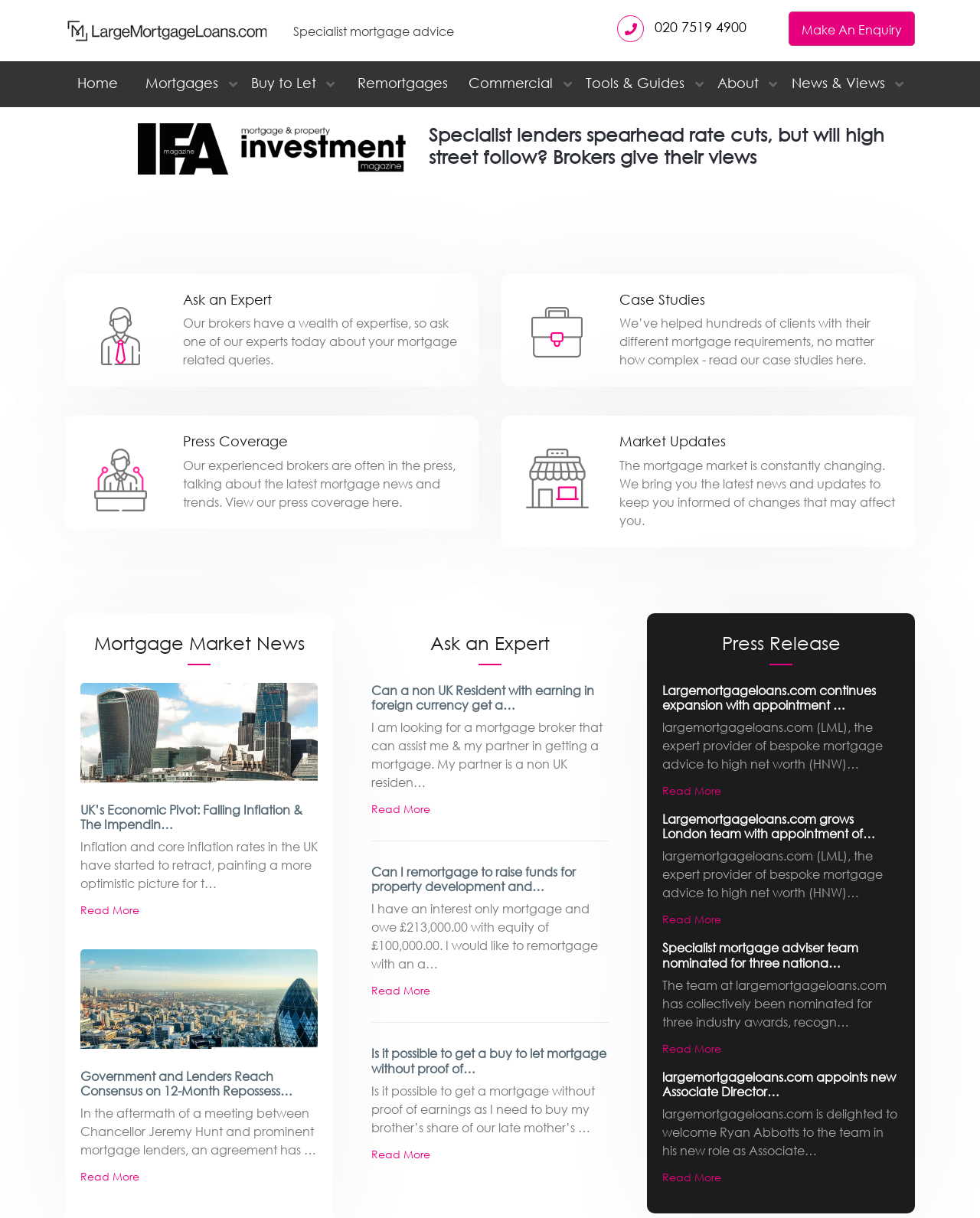How many navigation links are there?
Look at the screenshot and respond with one word or a short phrase.

8